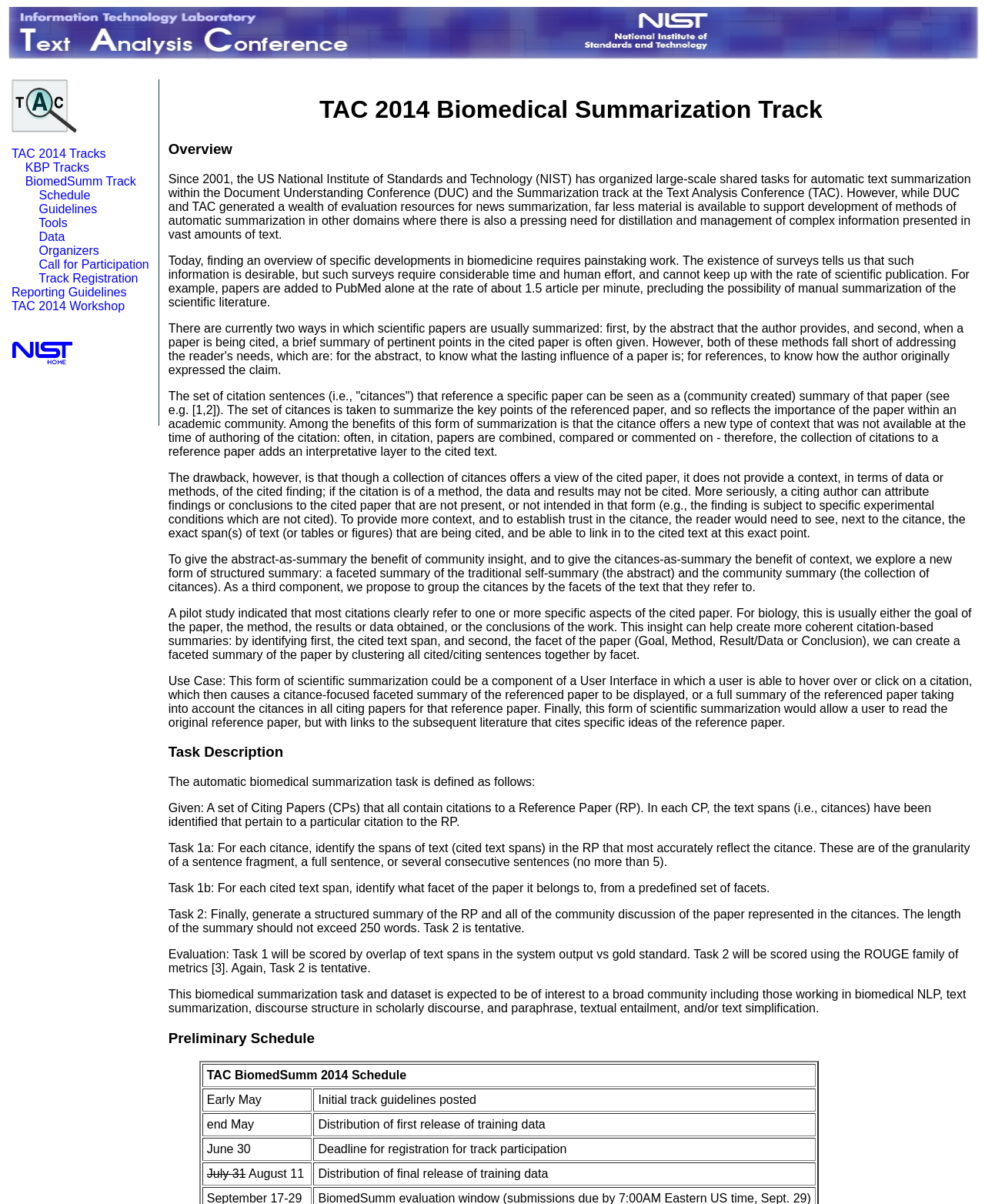Identify the bounding box coordinates of the region that should be clicked to execute the following instruction: "Click on the Return to TAC Homepage link".

[0.012, 0.102, 0.078, 0.113]